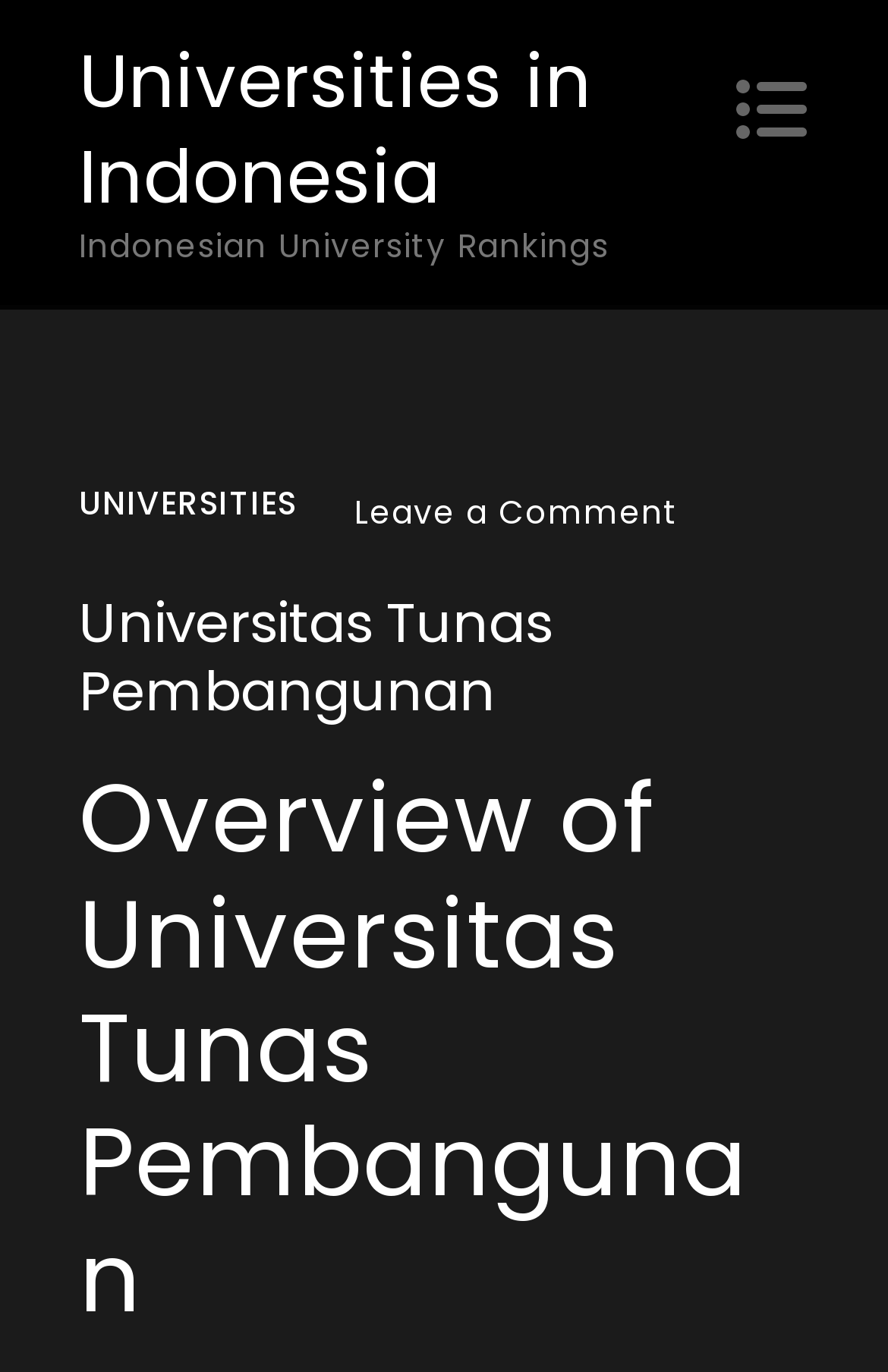Calculate the bounding box coordinates of the UI element given the description: "Universities in Indonesia".

[0.088, 0.022, 0.667, 0.165]